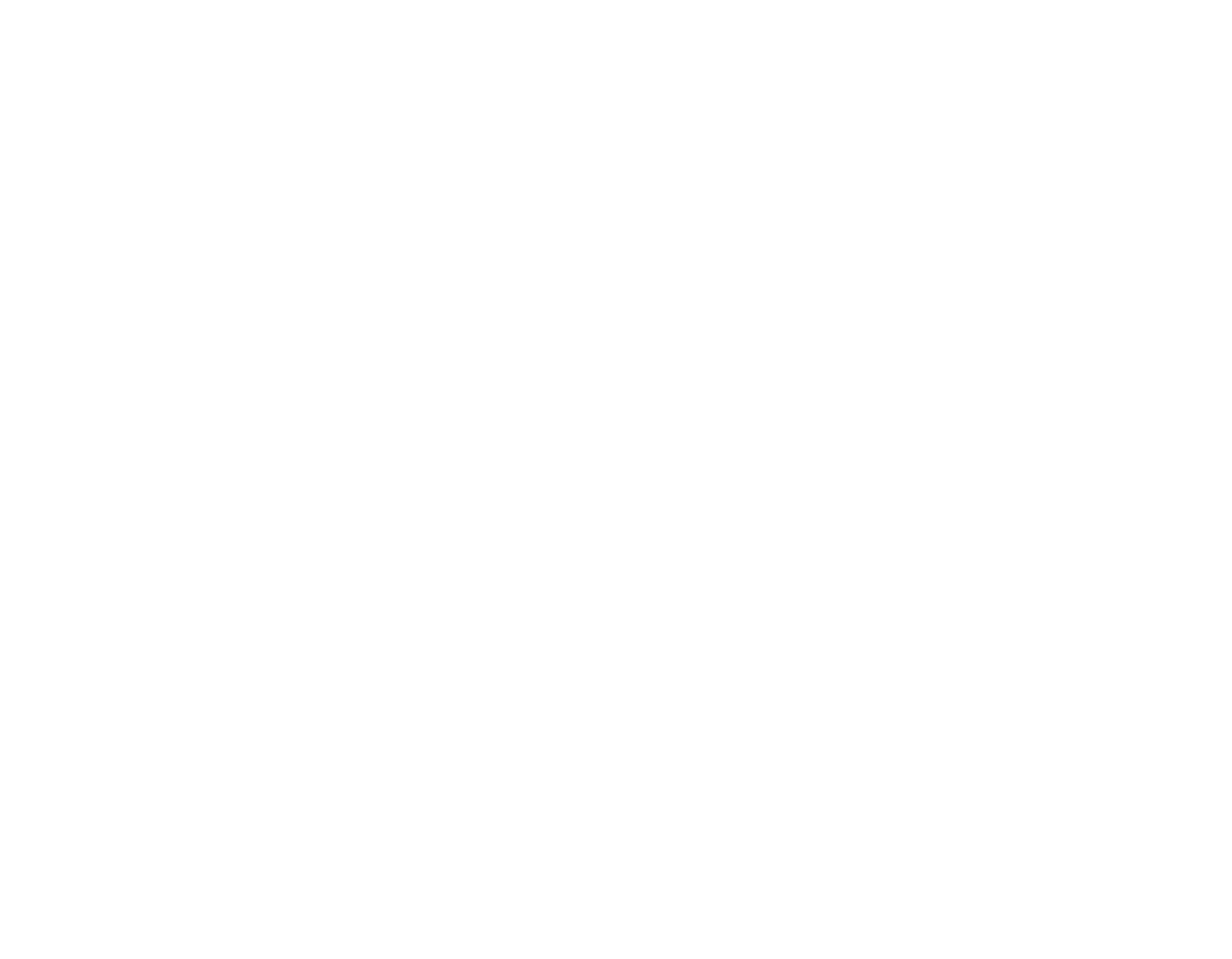Determine the bounding box coordinates for the area that should be clicked to carry out the following instruction: "Click the 'Previous' button".

[0.043, 0.295, 0.071, 0.331]